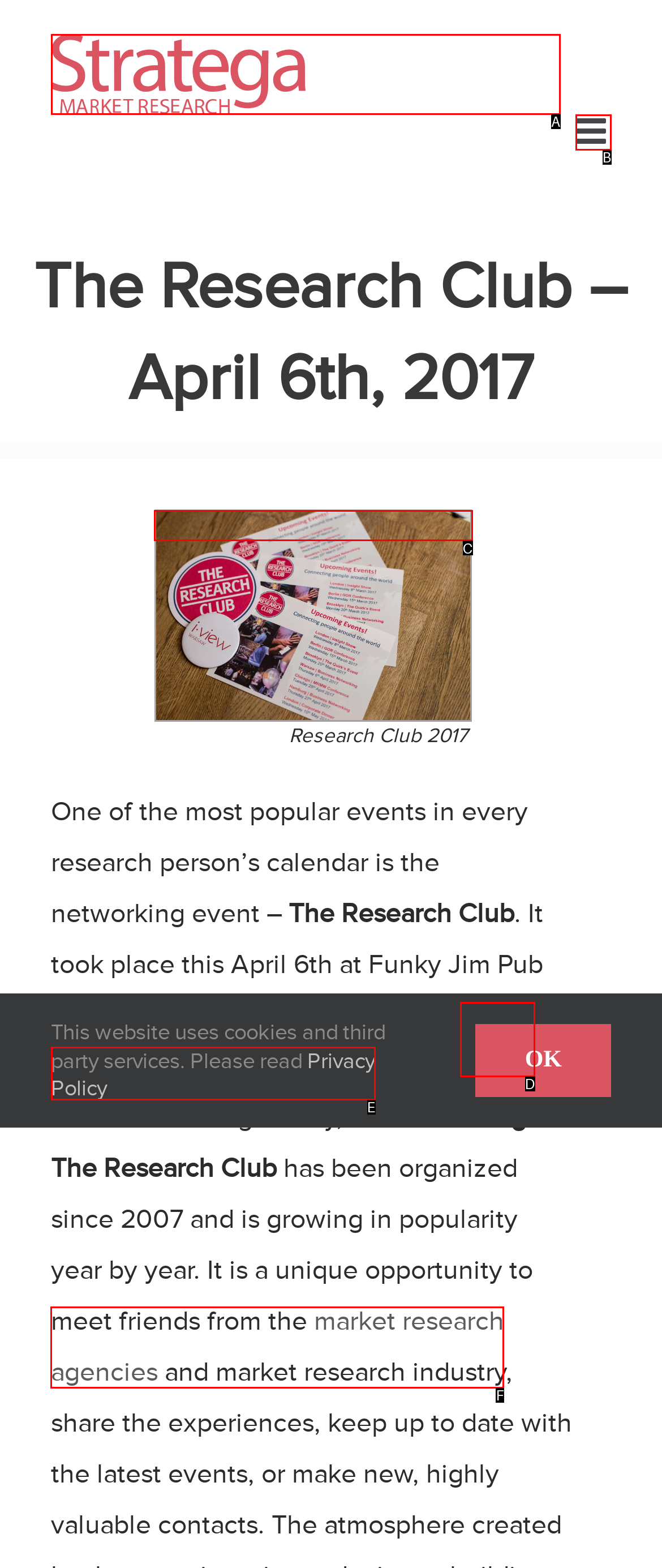Determine which option matches the description: Privacy Policy. Answer using the letter of the option.

E